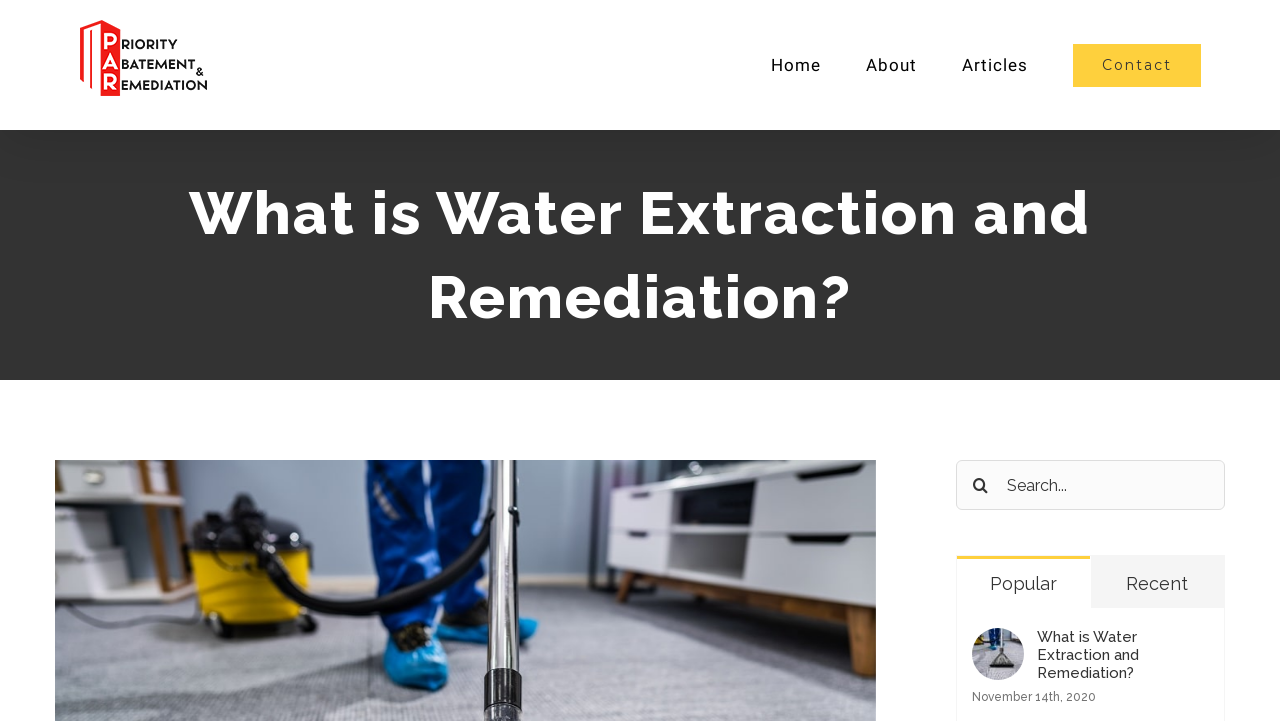What is the topic of the article?
Look at the image and answer with only one word or phrase.

Water Extraction and Remediation